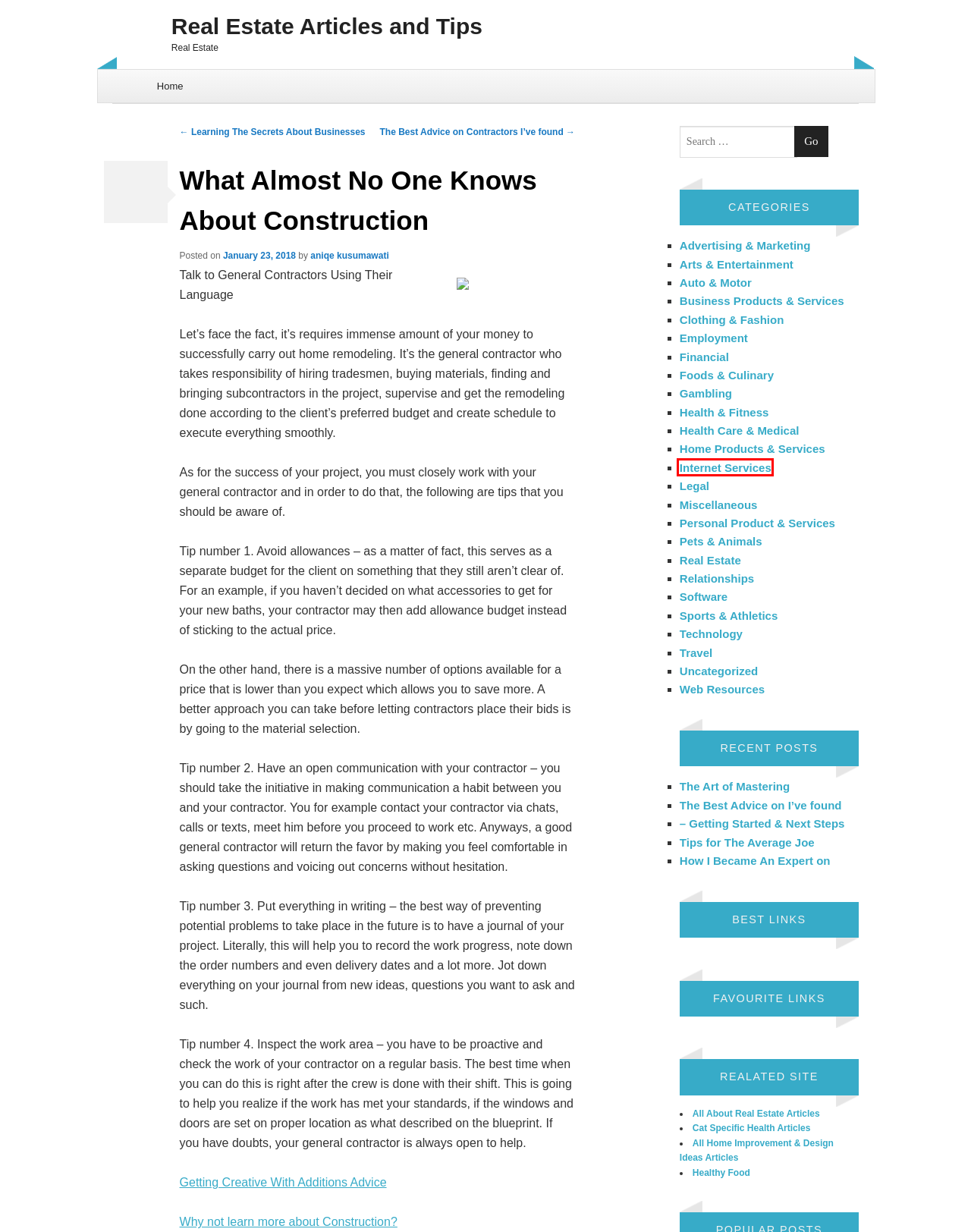Inspect the provided webpage screenshot, concentrating on the element within the red bounding box. Select the description that best represents the new webpage after you click the highlighted element. Here are the candidates:
A. Relationships – Real Estate Articles and Tips
B. Foods & Culinary – Real Estate Articles and Tips
C. The Best Advice on Contractors I’ve found – Real Estate Articles and Tips
D. Internet Services – Real Estate Articles and Tips
E. Employment – Real Estate Articles and Tips
F. The Art of Mastering – Real Estate Articles and Tips
G. Gambling – Real Estate Articles and Tips
H. Personal Product & Services – Real Estate Articles and Tips

D